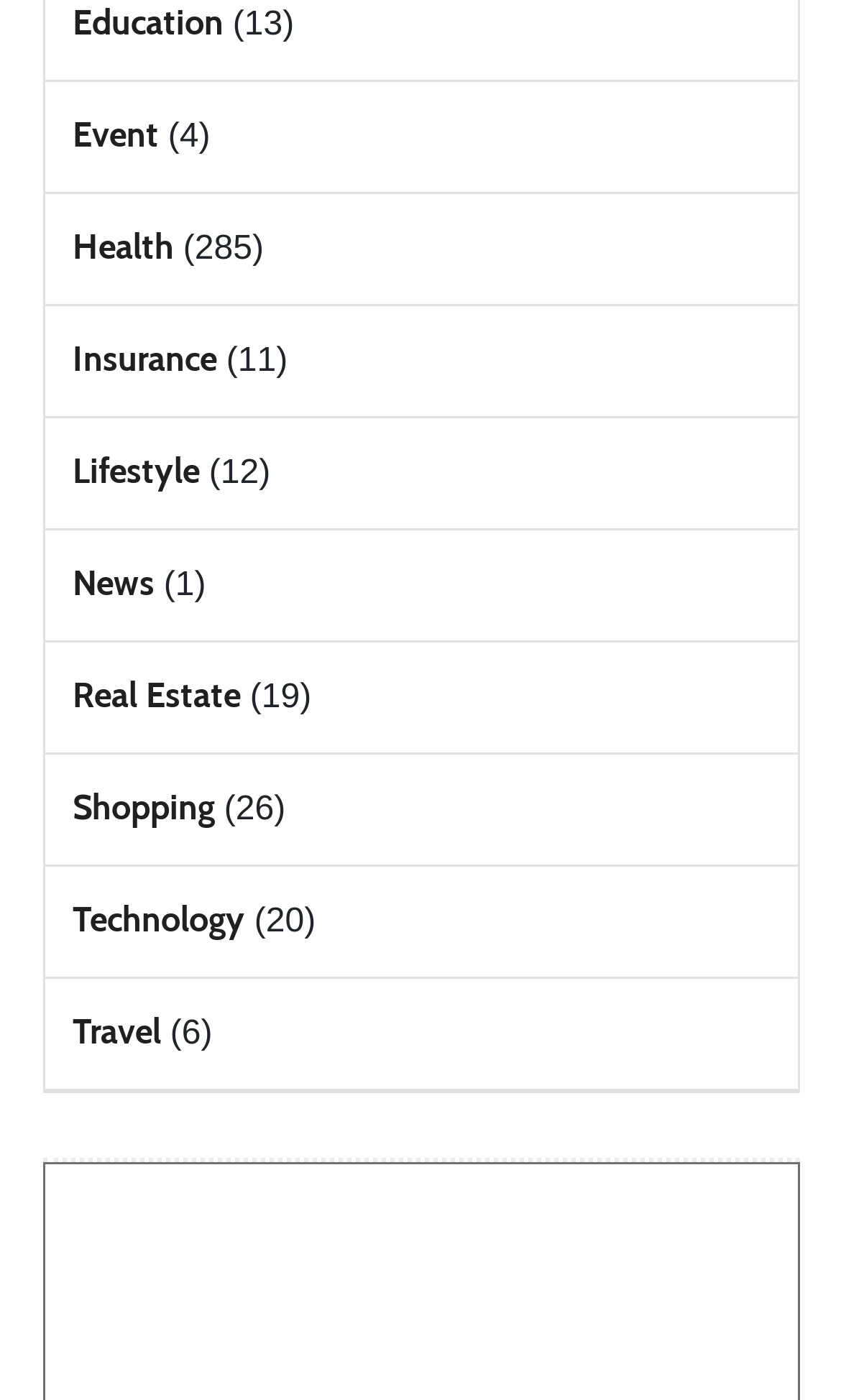Using the description "Event", locate and provide the bounding box of the UI element.

[0.086, 0.082, 0.188, 0.111]